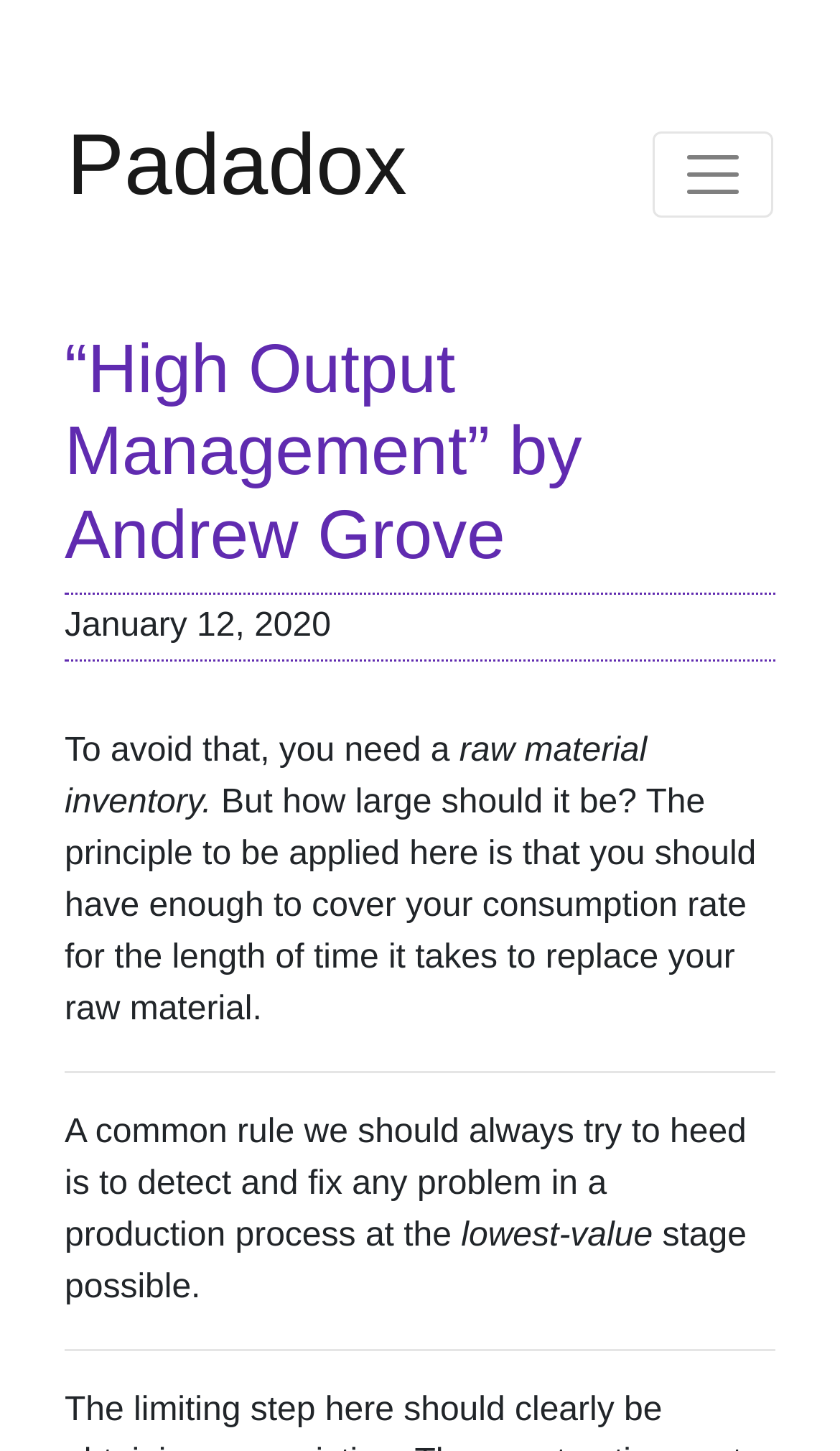Describe in detail what you see on the webpage.

The webpage appears to be an article or blog post about "High Output Management" by Andrew Grove. At the top left, there is a link to "Padadox" which is also a heading. On the top right, there is a button to toggle navigation. 

Below the top section, there is a main article section that takes up most of the page. The article title "“High Output Management” by Andrew Grove" is prominently displayed at the top of this section. 

Under the title, there is a date "January 12, 2020" followed by a series of paragraphs. The first paragraph starts with "To avoid that, you need a raw material inventory. But how large should it be? The principle to be applied here is that you should have enough to cover your consumption rate for the length of time it takes to replace your raw material." 

The next paragraph starts with "A common rule we should always try to heed is to detect and fix any problem in a production process at the lowest-value stage possible." 

There are two horizontal separators, one between the two paragraphs and another at the bottom of the article section.